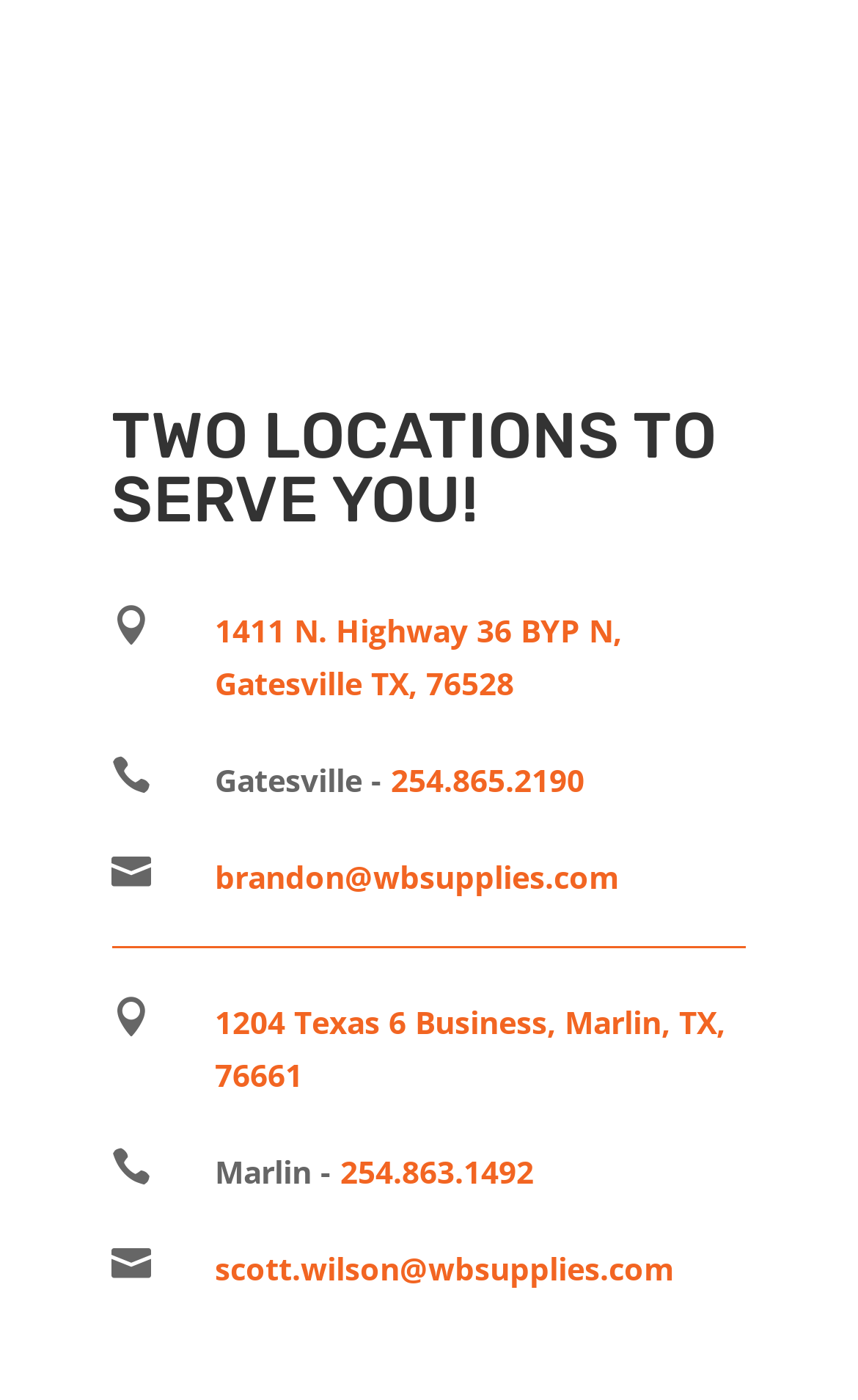What is the number of locations served?
Please answer the question with a single word or phrase, referencing the image.

2